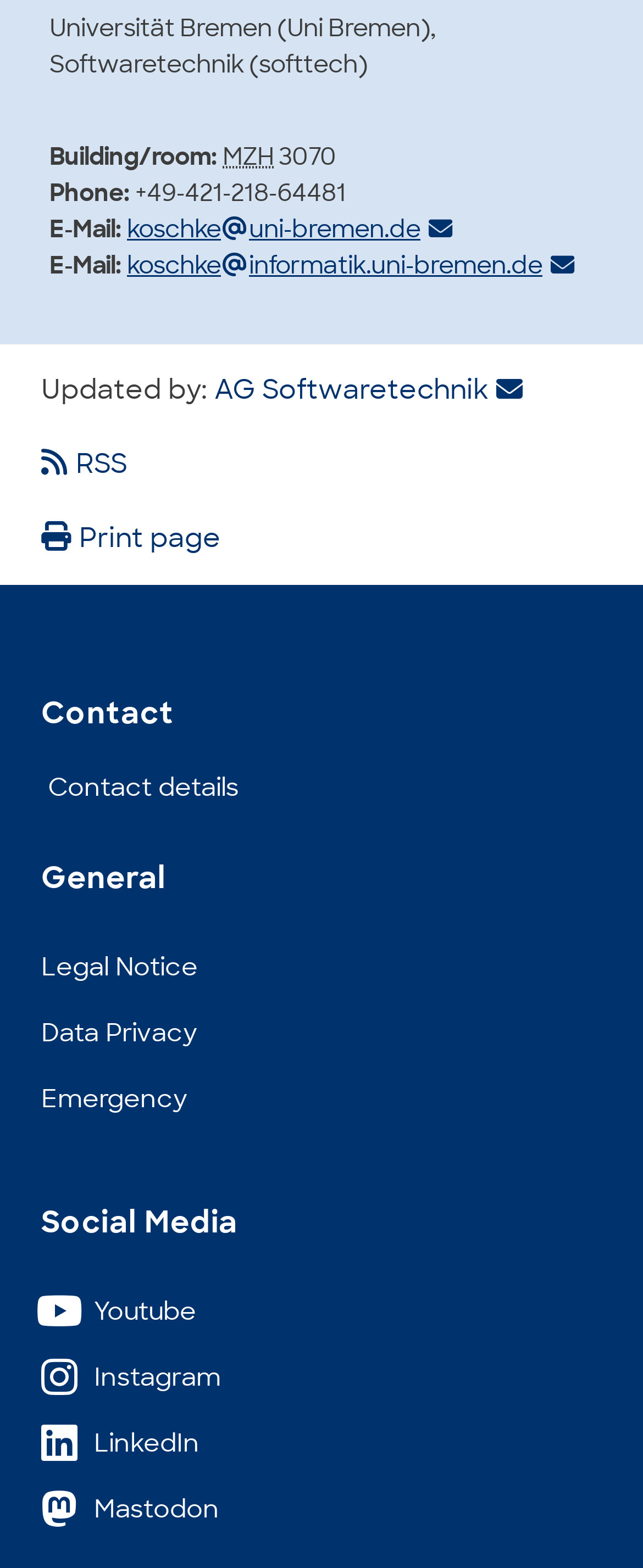What is the last link in the 'General' section?
Utilize the image to construct a detailed and well-explained answer.

The answer can be found in the 'General' section, where the links are 'Legal Notice', 'Data Privacy', and 'Emergency', and 'Emergency' is the last one.